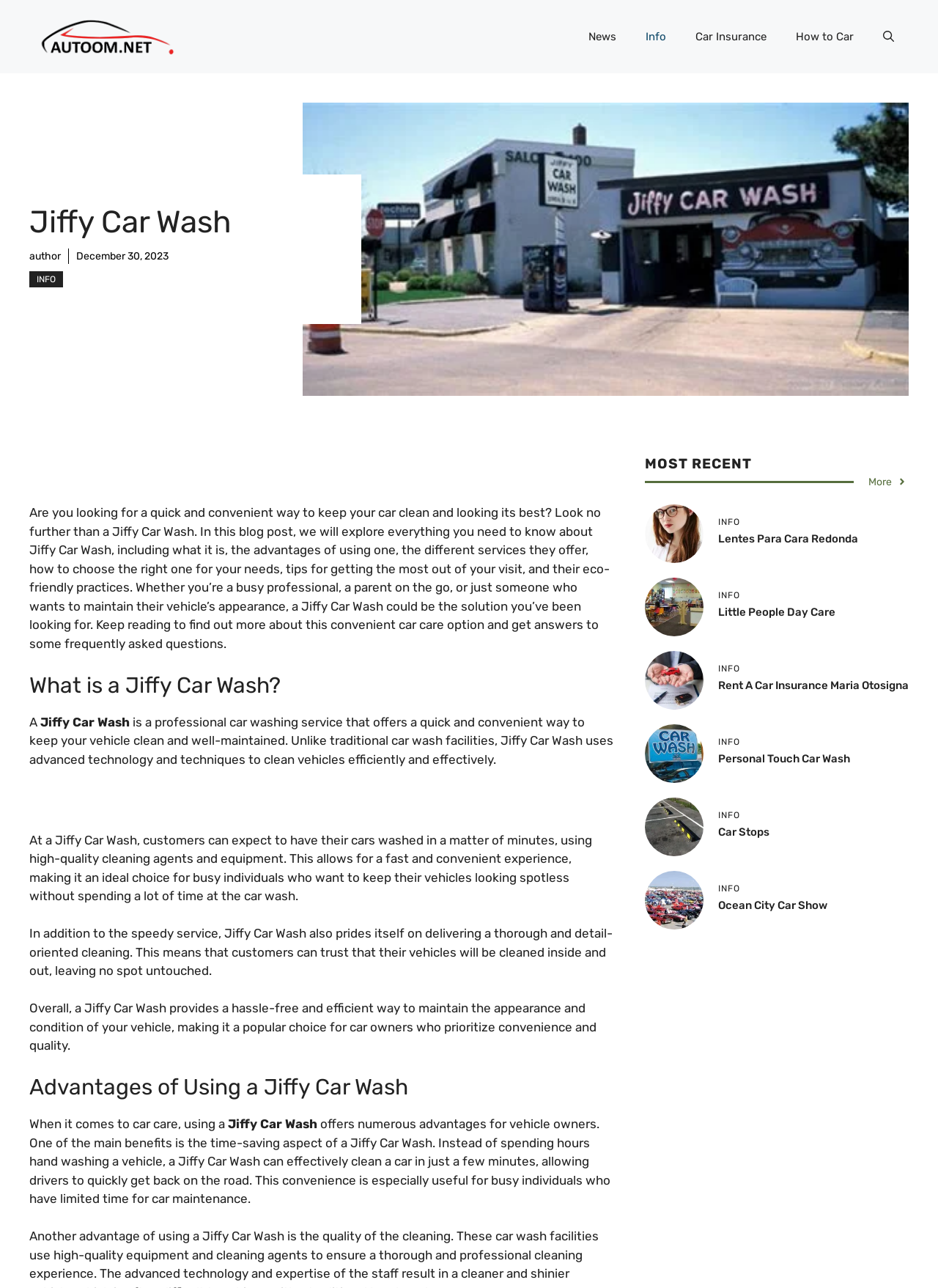Point out the bounding box coordinates of the section to click in order to follow this instruction: "Search for something".

None